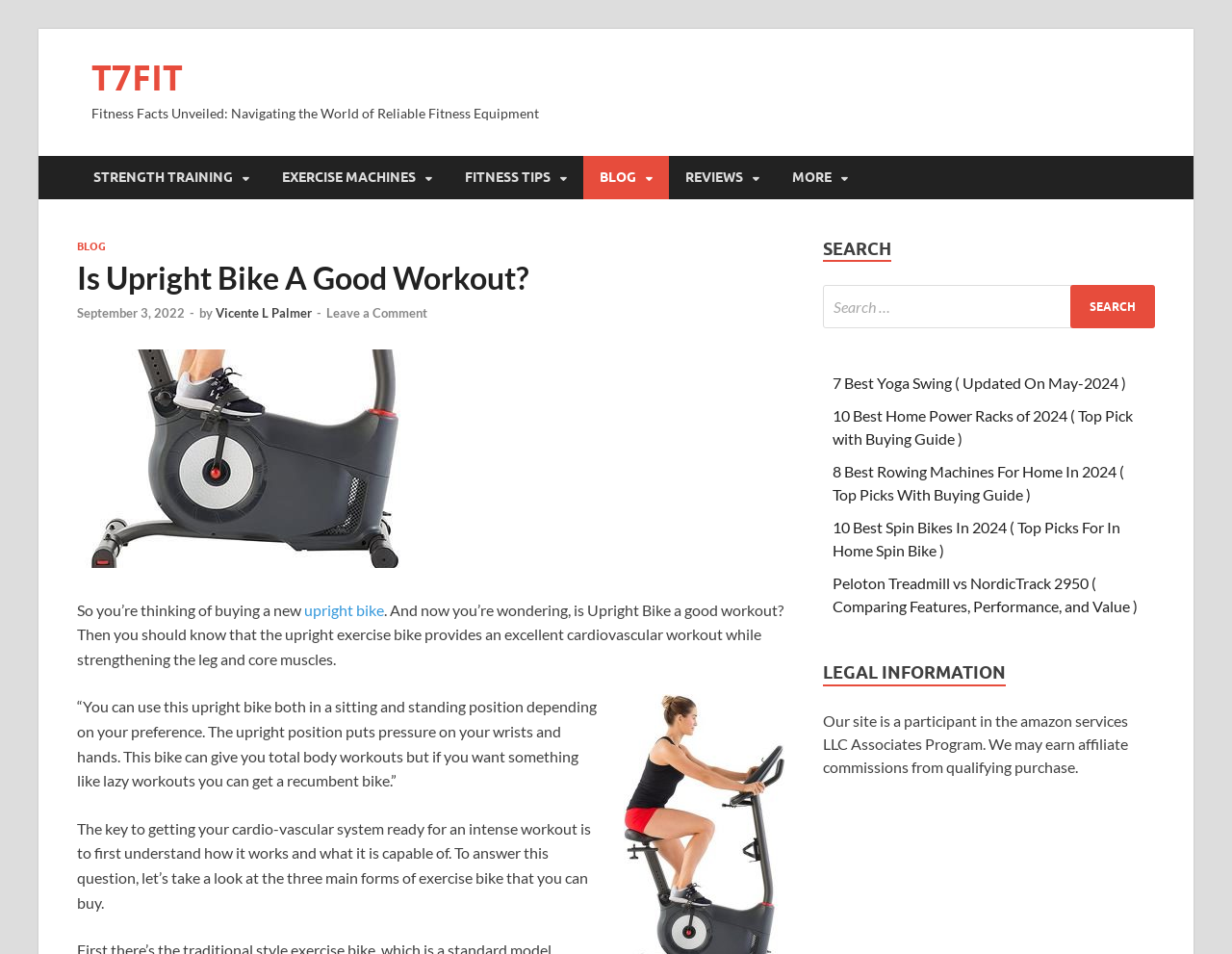Give an in-depth explanation of the webpage layout and content.

This webpage is about upright exercise bikes, specifically discussing whether they are a good workout. At the top, there is a header section with links to different categories, including "STRENGTH TRAINING", "EXERCISE MACHINES", "FITNESS TIPS", "BLOG", "REVIEWS", and "MORE". Below this, there is a title "Is Upright Bike A Good Workout?" with a date and author information.

On the left side, there is an image of an upright exercise bike. Next to the image, there is a block of text that introduces the topic, explaining that upright exercise bikes provide an excellent cardiovascular workout while strengthening the leg and core muscles. The text also mentions that the bike can be used in both sitting and standing positions.

Below this, there is a section that discusses the key to getting a good cardio-vascular workout, explaining that it's essential to understand how the system works and what it's capable of. The text then goes on to discuss the three main forms of exercise bikes that can be bought.

On the right side, there is a search bar with a heading "SEARCH" and a button to submit the search query. Below this, there are several links to other articles, including "7 Best Yoga Swing", "10 Best Home Power Racks of 2024", and "10 Best Spin Bikes In 2024".

At the bottom, there is a section with legal information, explaining that the site is a participant in the Amazon Services LLC Associates Program and may earn affiliate commissions from qualifying purchases.